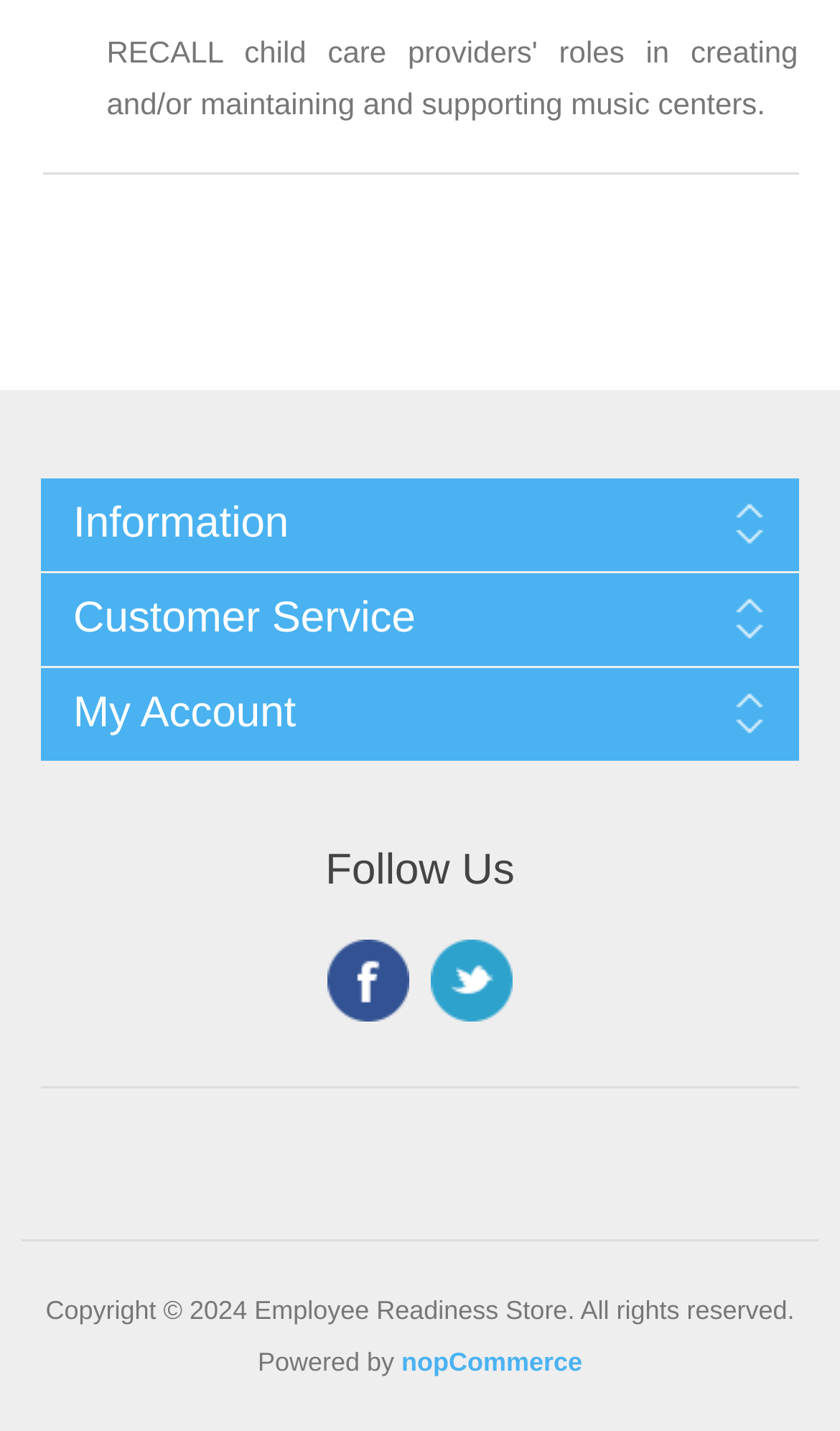What is the name of the platform that powers the website?
Look at the screenshot and give a one-word or phrase answer.

nopCommerce